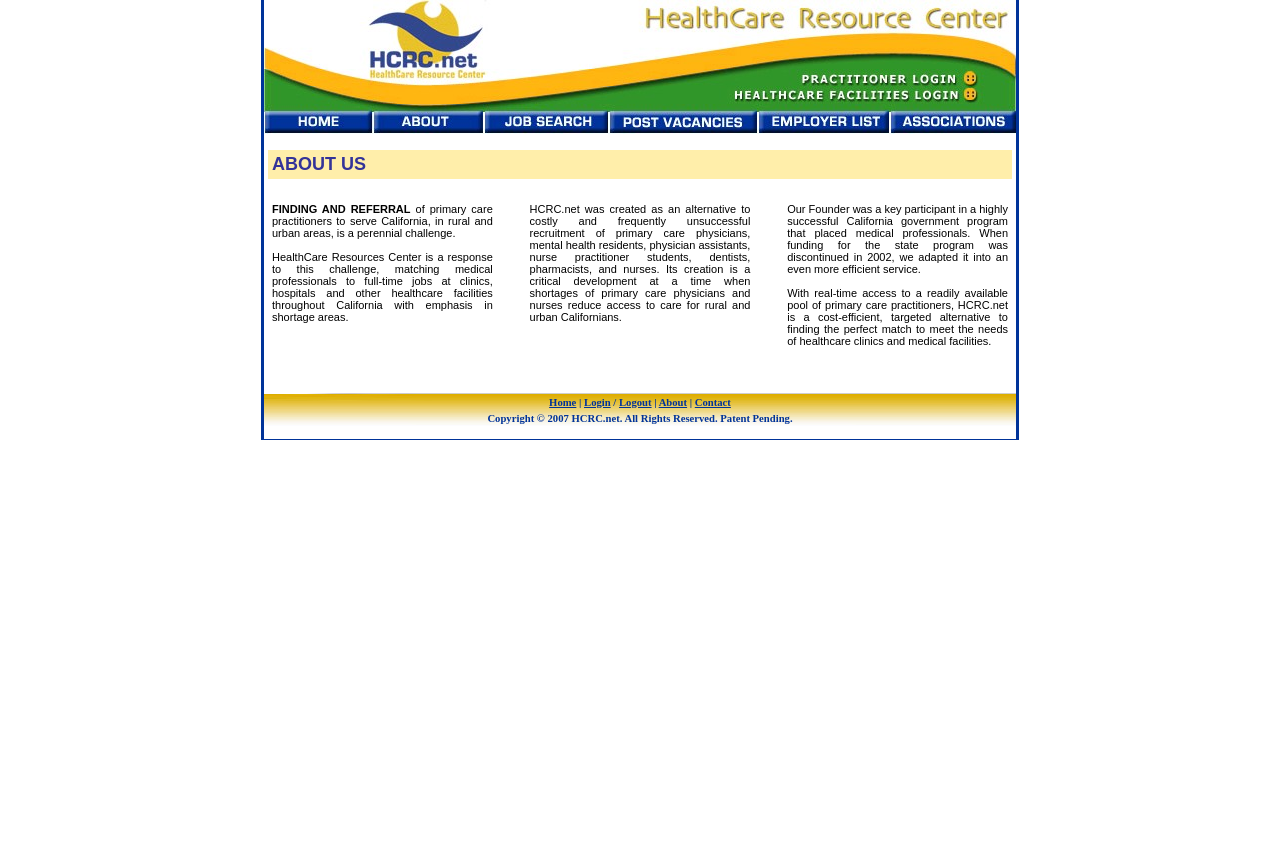Kindly determine the bounding box coordinates for the clickable area to achieve the given instruction: "Click the Employer List link".

[0.591, 0.144, 0.695, 0.157]